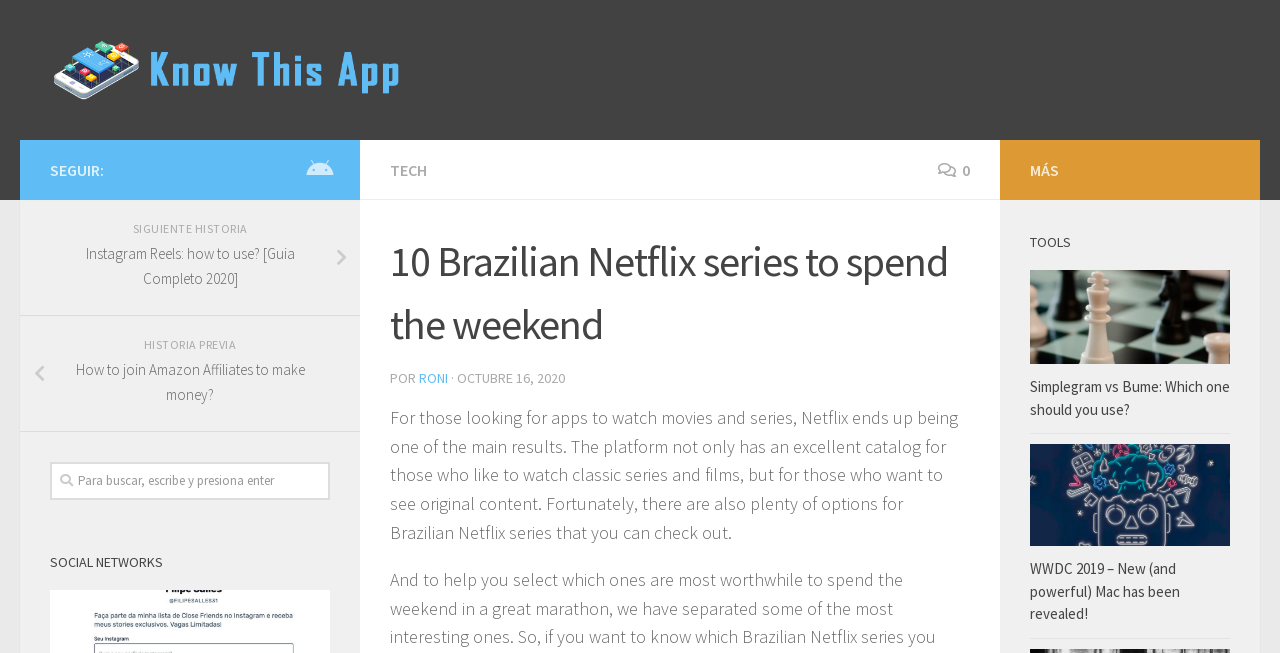What is the topic of the article?
Please use the image to provide a one-word or short phrase answer.

Brazilian Netflix series